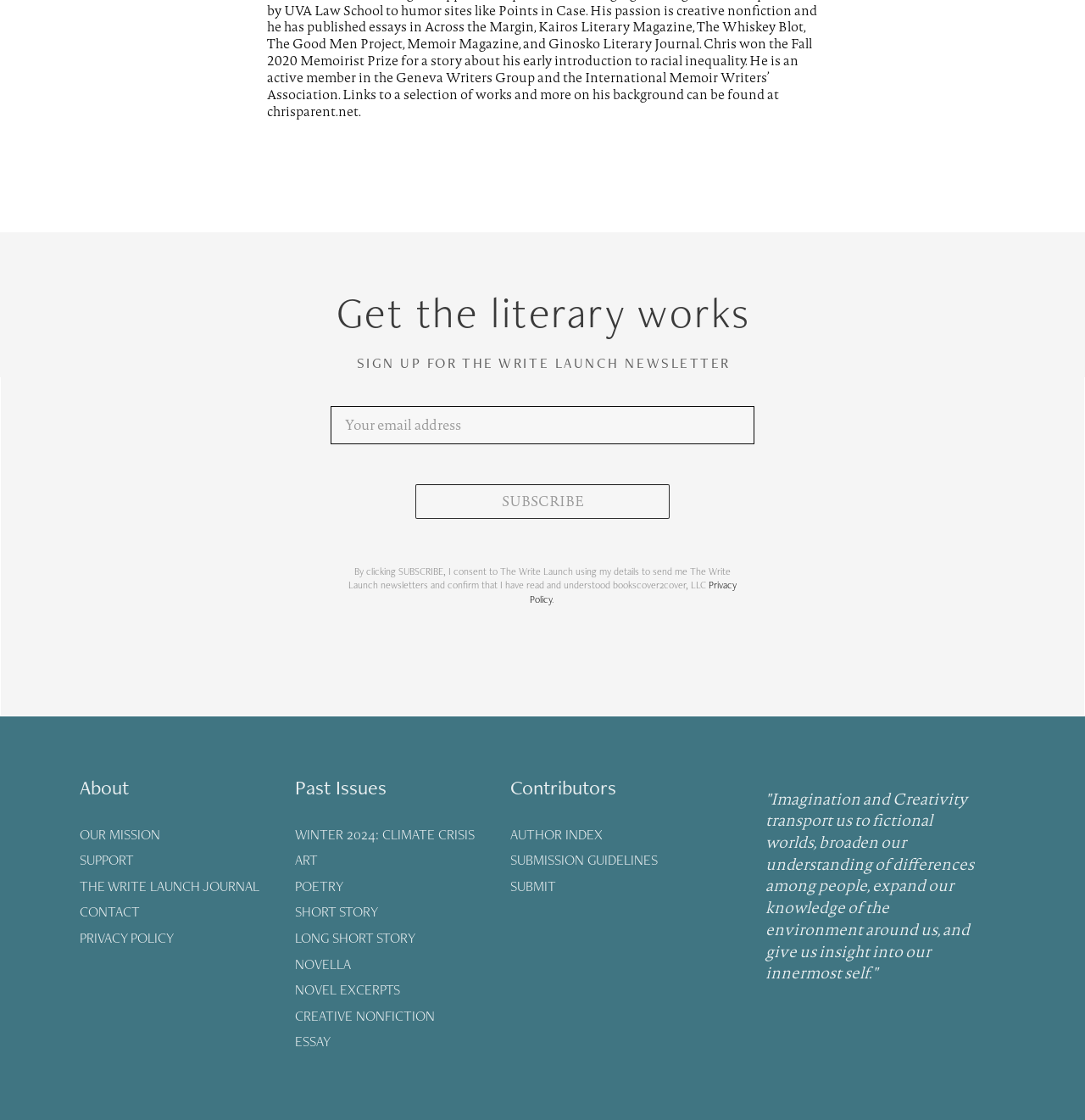What is the name of the organization behind the website?
Refer to the image and provide a detailed answer to the question.

The name of the organization behind the website can be inferred from the presence of the heading 'SIGN UP FOR THE WRITE LAUNCH NEWSLETTER' and the link 'THE WRITE LAUNCH JOURNAL', which suggests that the website is affiliated with an organization called The Write Launch.